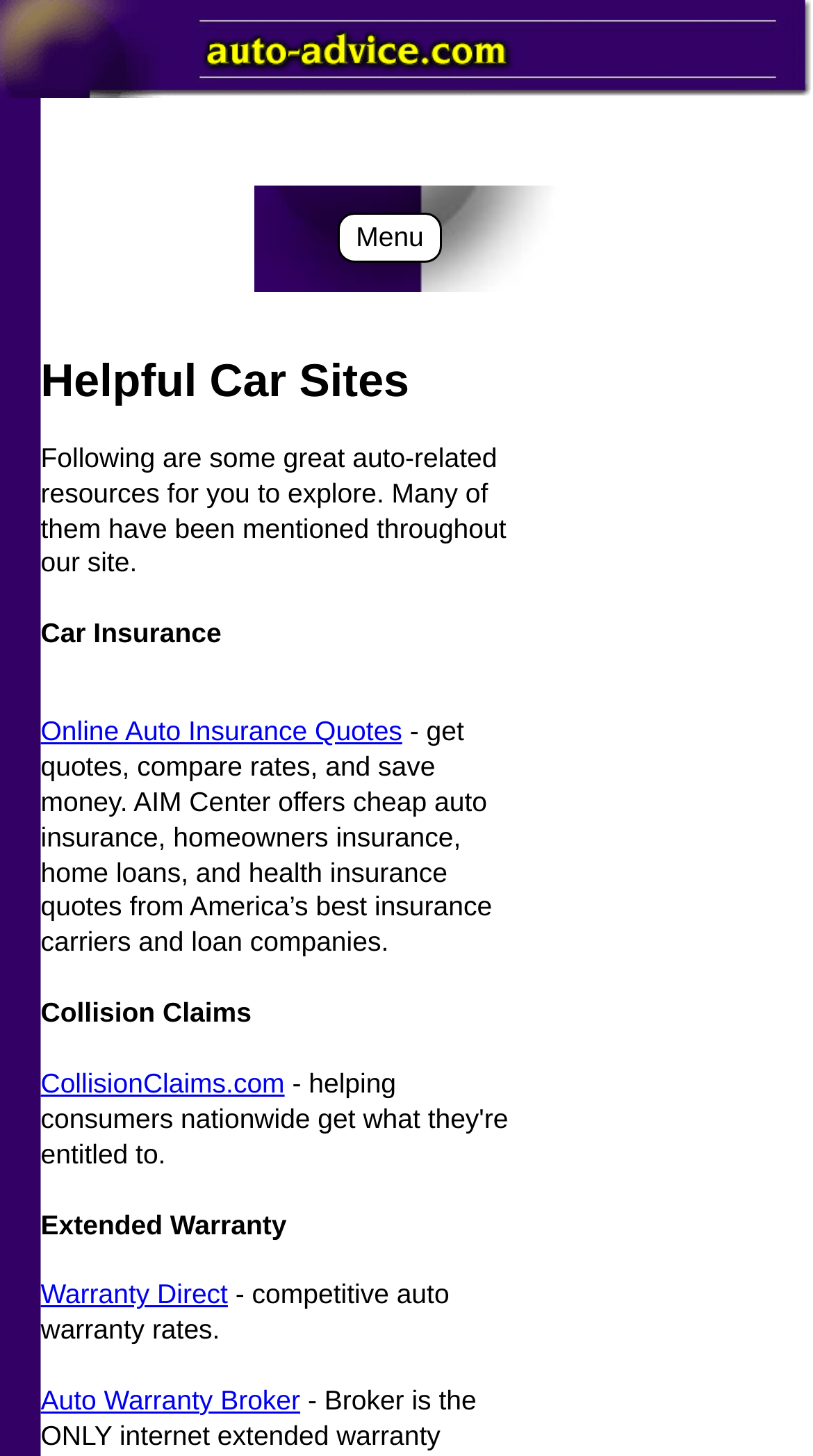Using the webpage screenshot, locate the HTML element that fits the following description and provide its bounding box: "Online Auto Insurance Quotes".

[0.05, 0.491, 0.495, 0.513]